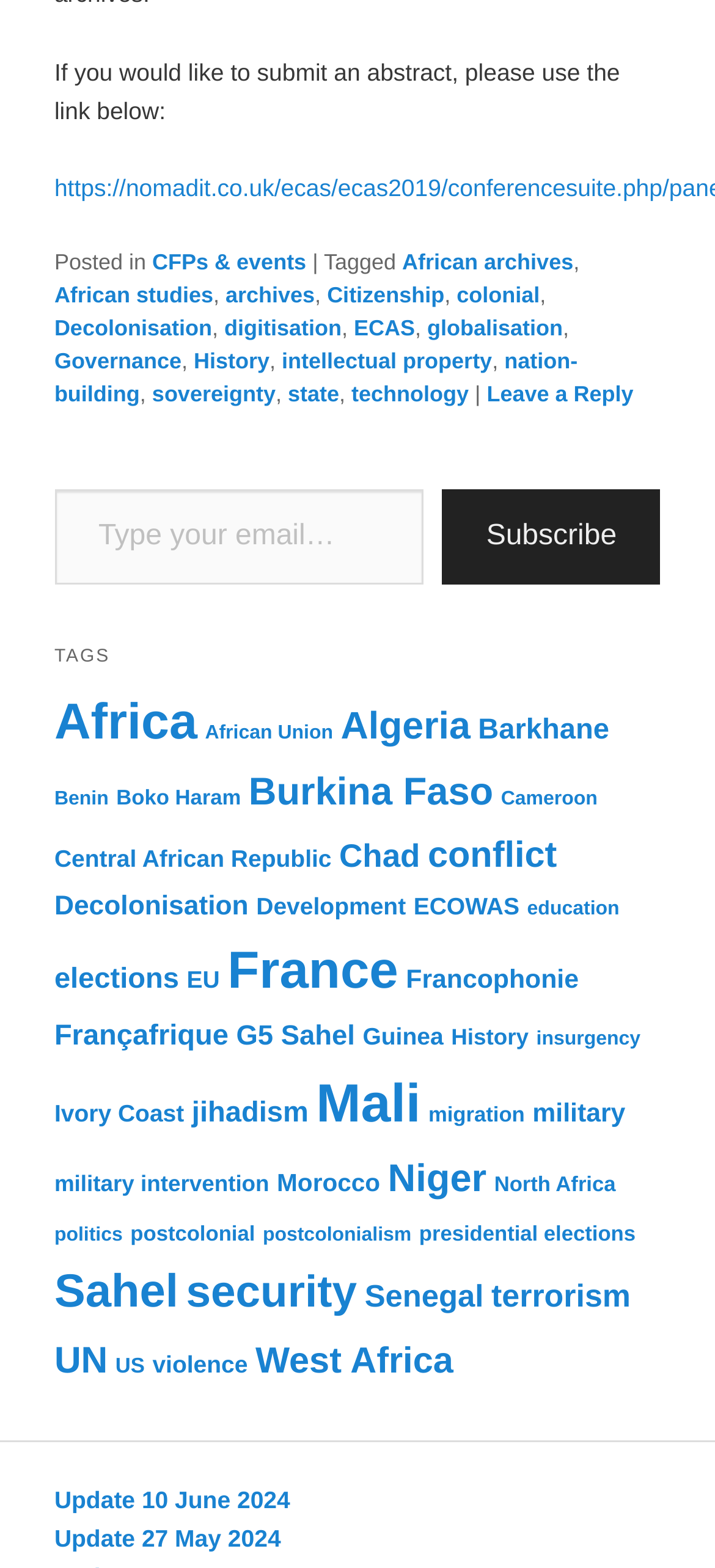Kindly determine the bounding box coordinates of the area that needs to be clicked to fulfill this instruction: "Subscribe to the newsletter".

[0.619, 0.311, 0.924, 0.373]